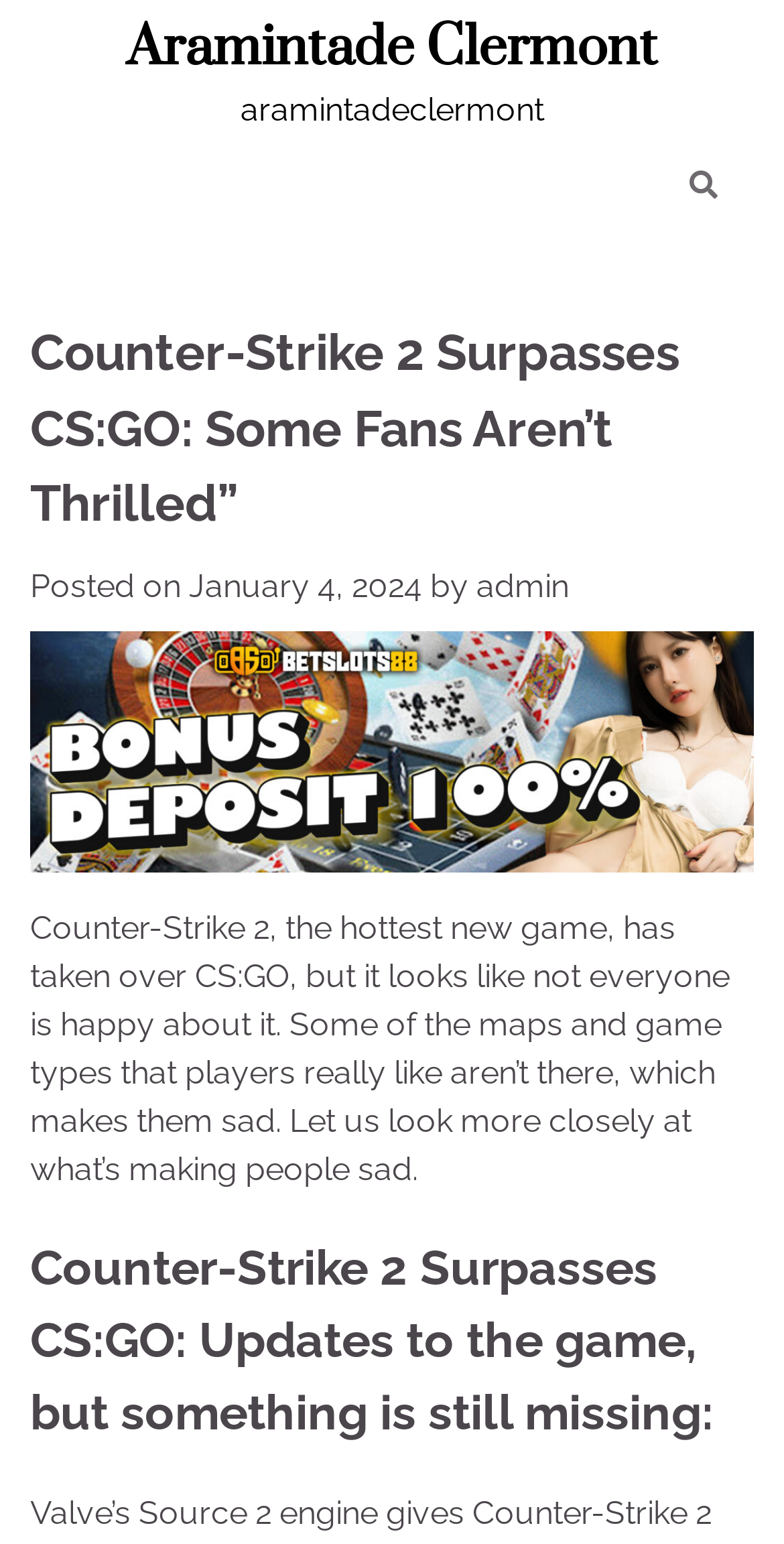Determine the bounding box coordinates for the HTML element mentioned in the following description: "January 4, 2024January 31, 2024". The coordinates should be a list of four floats ranging from 0 to 1, represented as [left, top, right, bottom].

[0.241, 0.367, 0.538, 0.392]